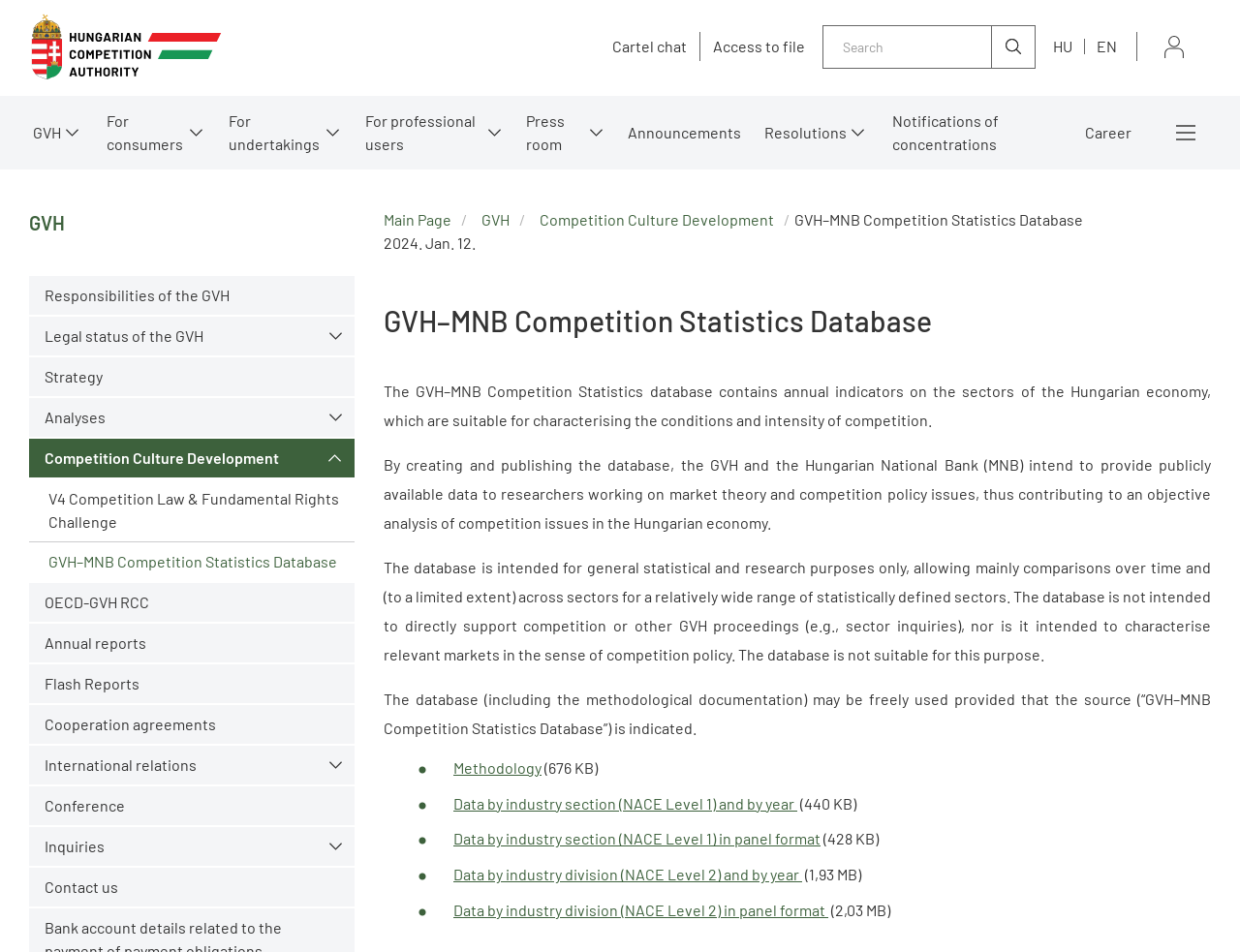Locate the bounding box of the user interface element based on this description: "More menus".

[0.936, 0.113, 0.977, 0.166]